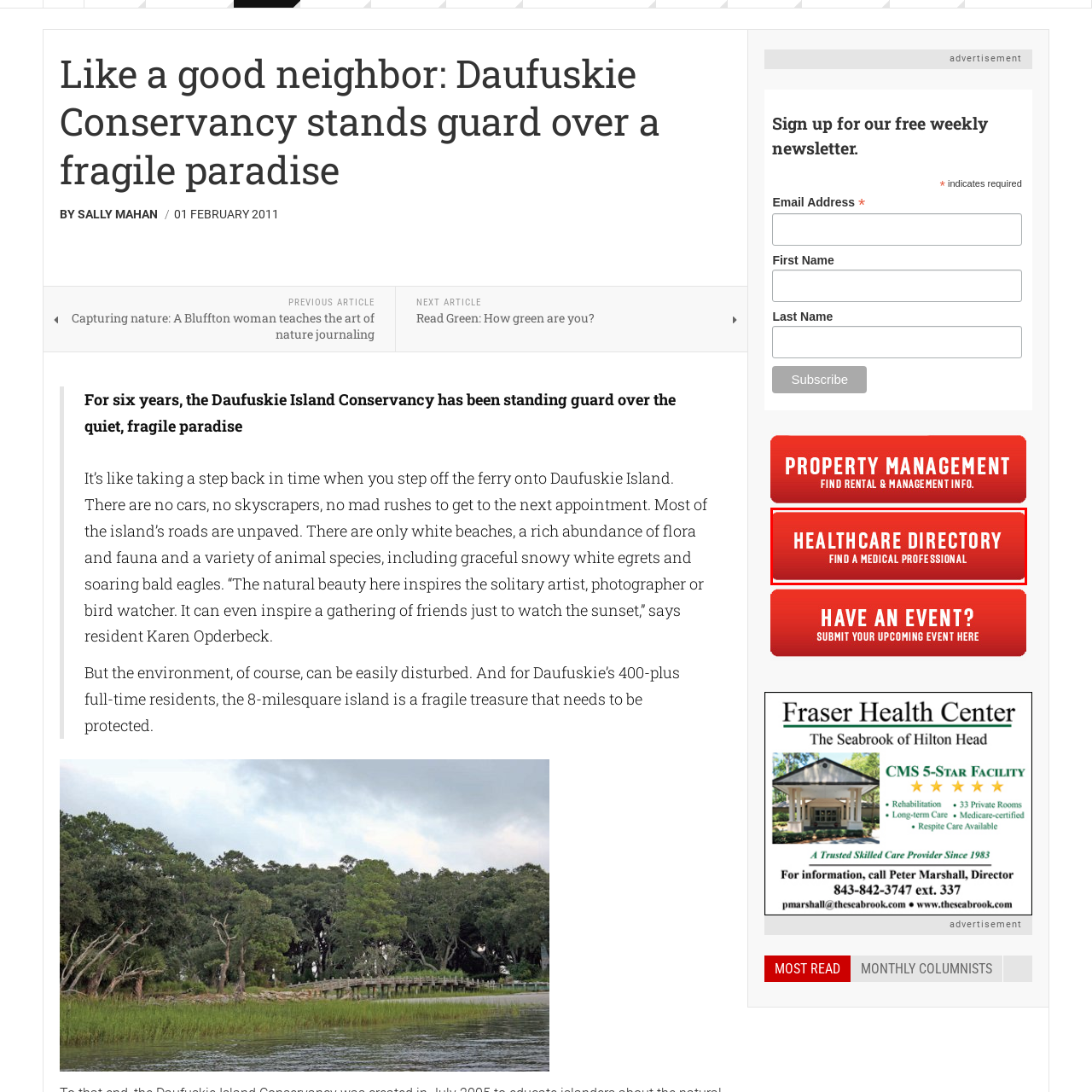Inspect the area marked by the red box and provide a short answer to the question: What is the purpose of the button?

To find a medical professional